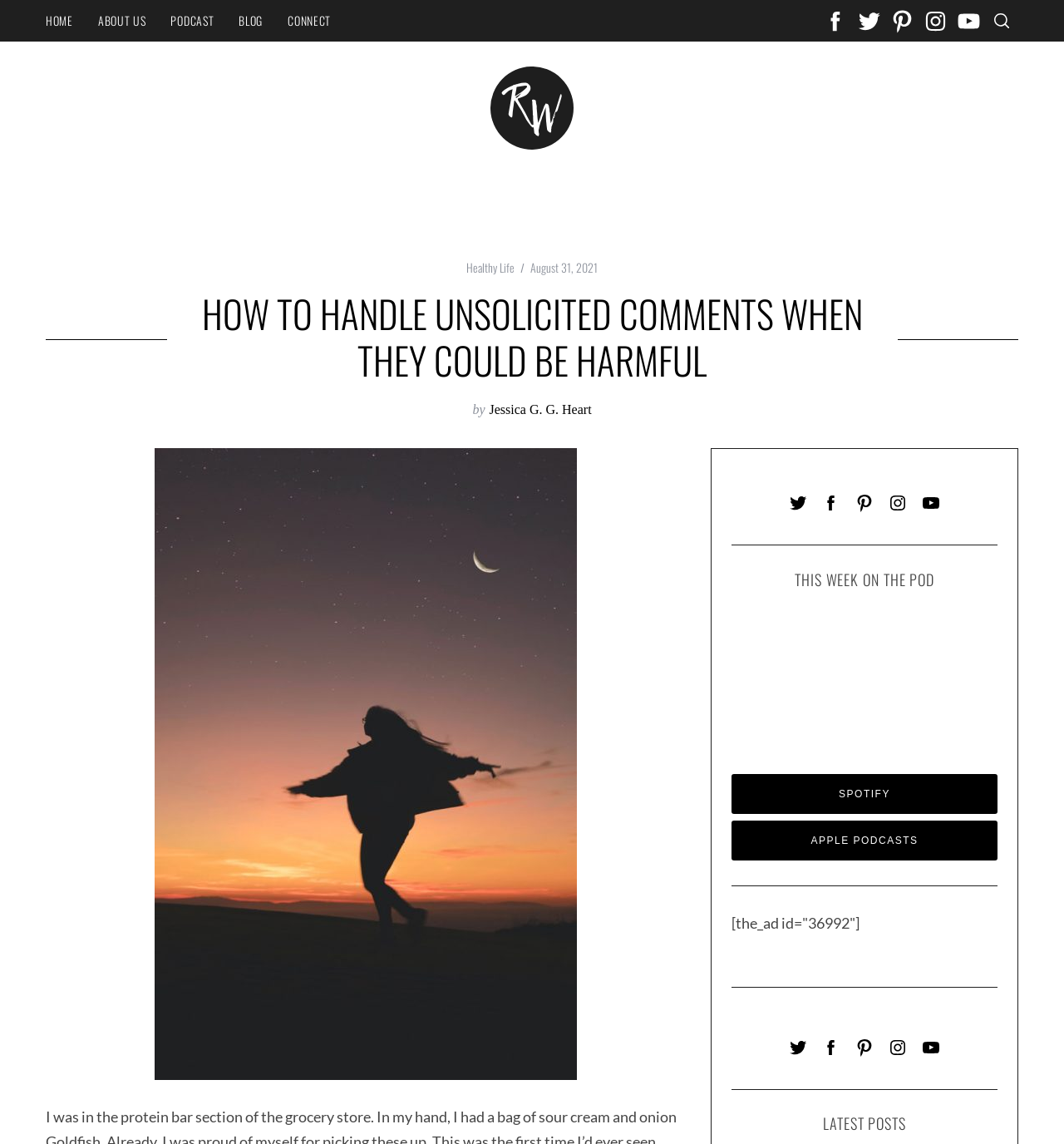How many main menu items are there?
Please use the image to provide an in-depth answer to the question.

I counted the number of links under the 'Main Menu' navigation element, which are 'FOOD', 'BODY', 'MIND', 'LOVE', 'HEAL', and there are 6 in total.